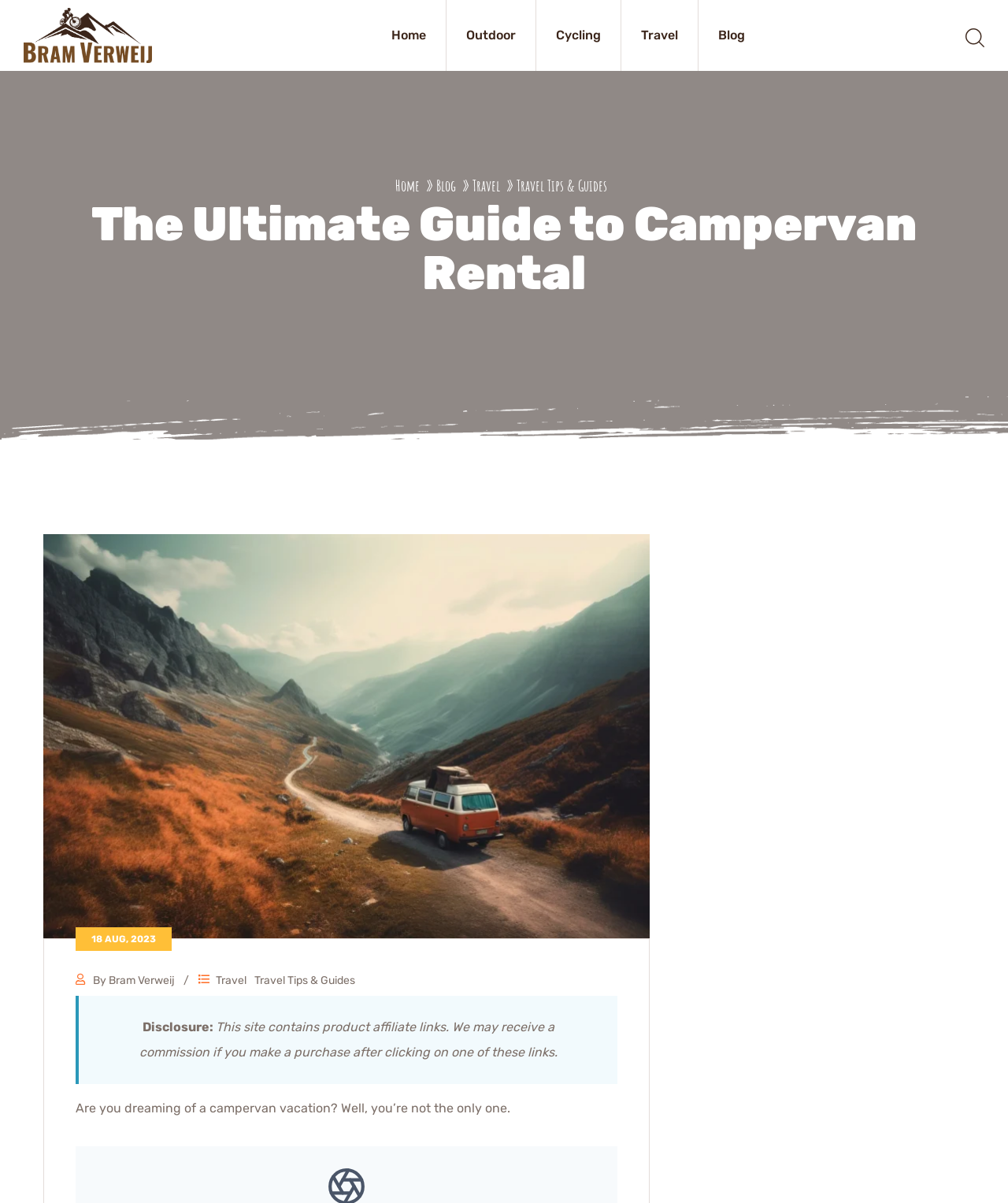Pinpoint the bounding box coordinates of the element you need to click to execute the following instruction: "Read the blog". The bounding box should be represented by four float numbers between 0 and 1, in the format [left, top, right, bottom].

[0.713, 0.02, 0.739, 0.039]